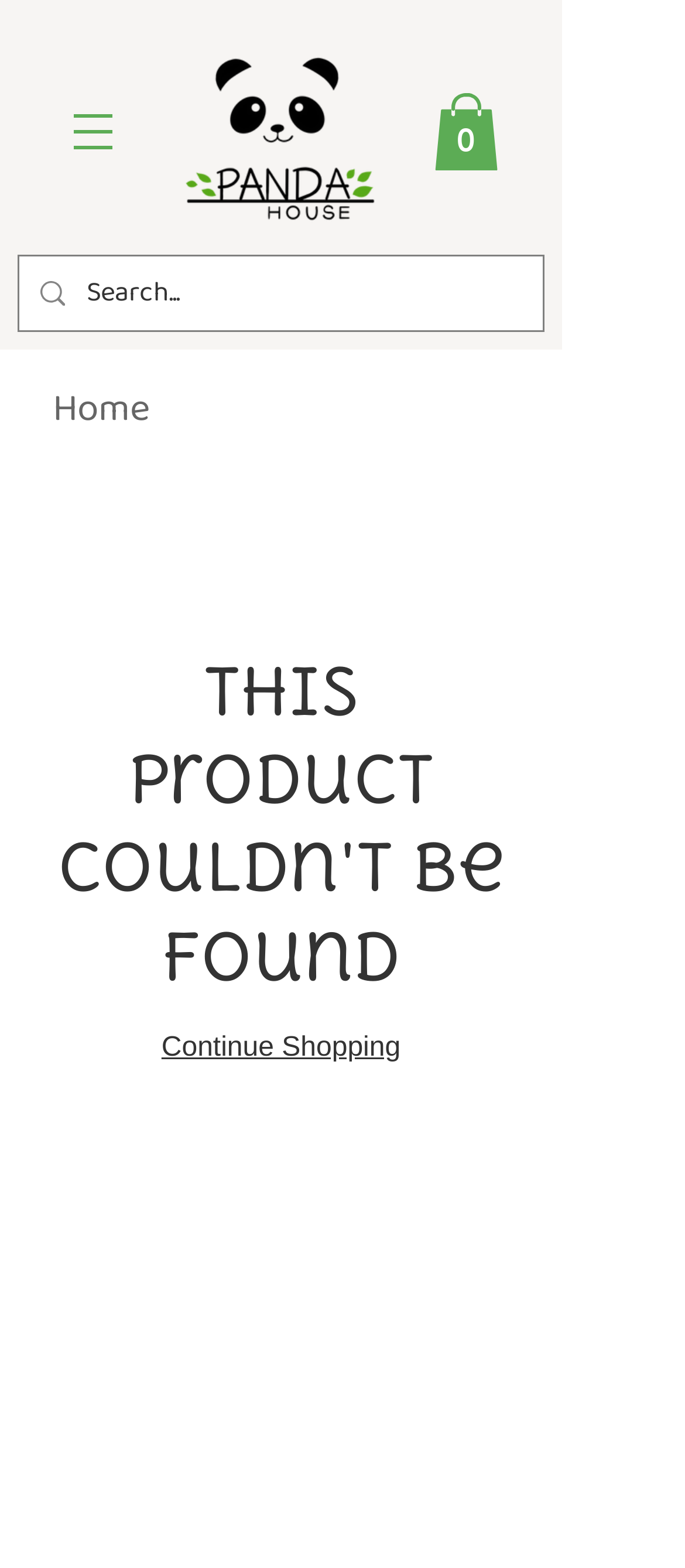Is there a search function on the page? Please answer the question using a single word or phrase based on the image.

Yes